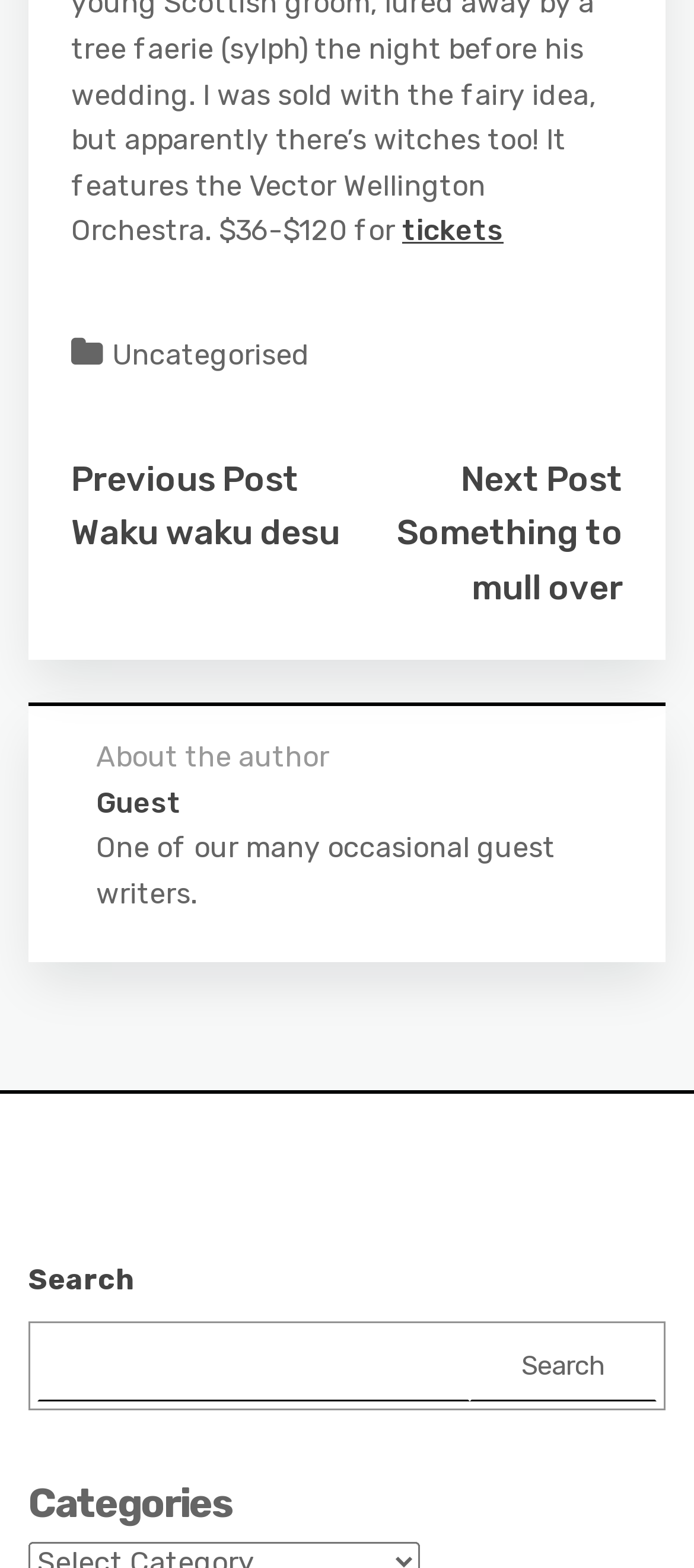How many links are there on the webpage?
From the image, respond using a single word or phrase.

6